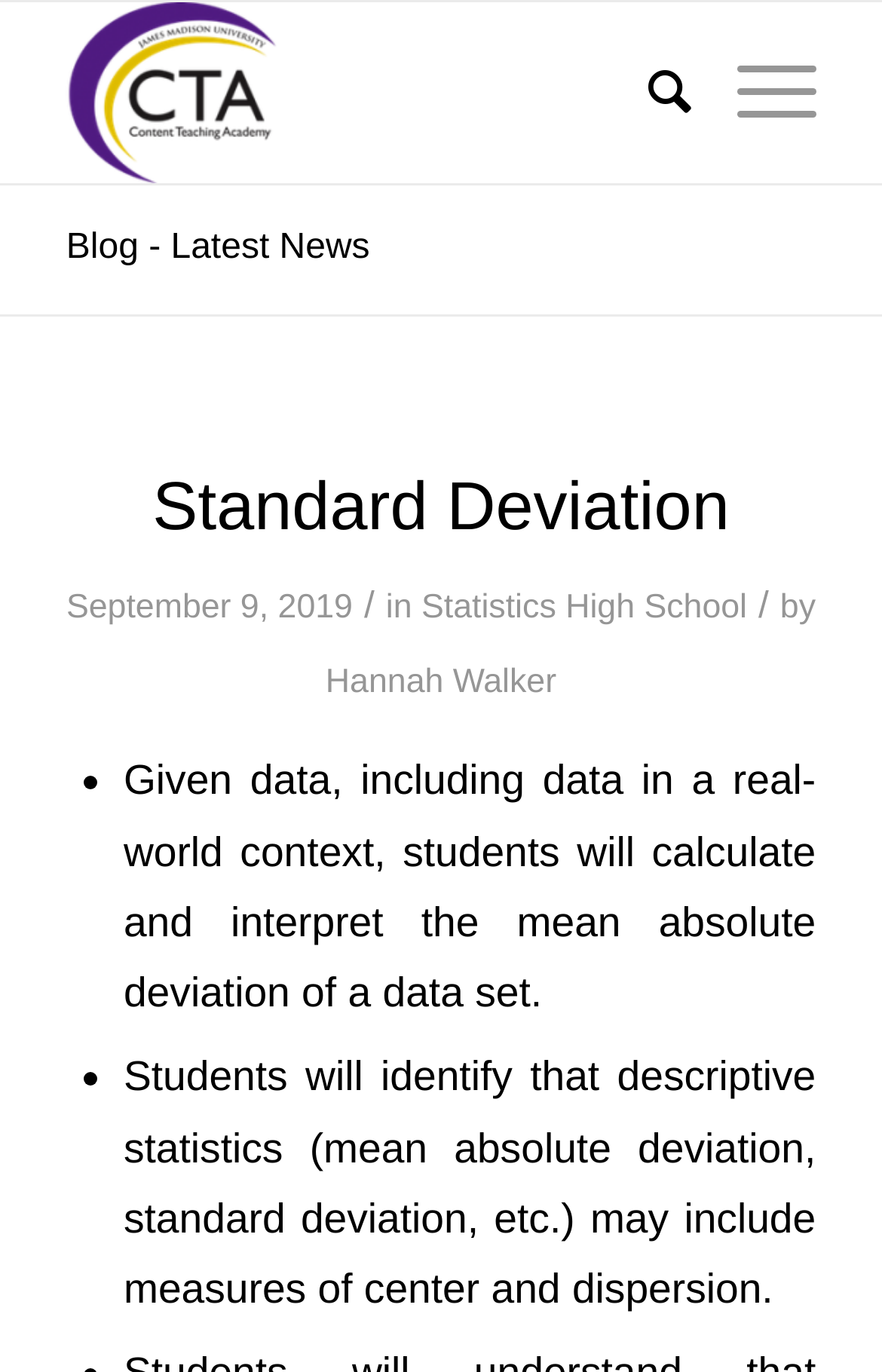What is the topic of the blog post?
Provide a short answer using one word or a brief phrase based on the image.

Standard Deviation